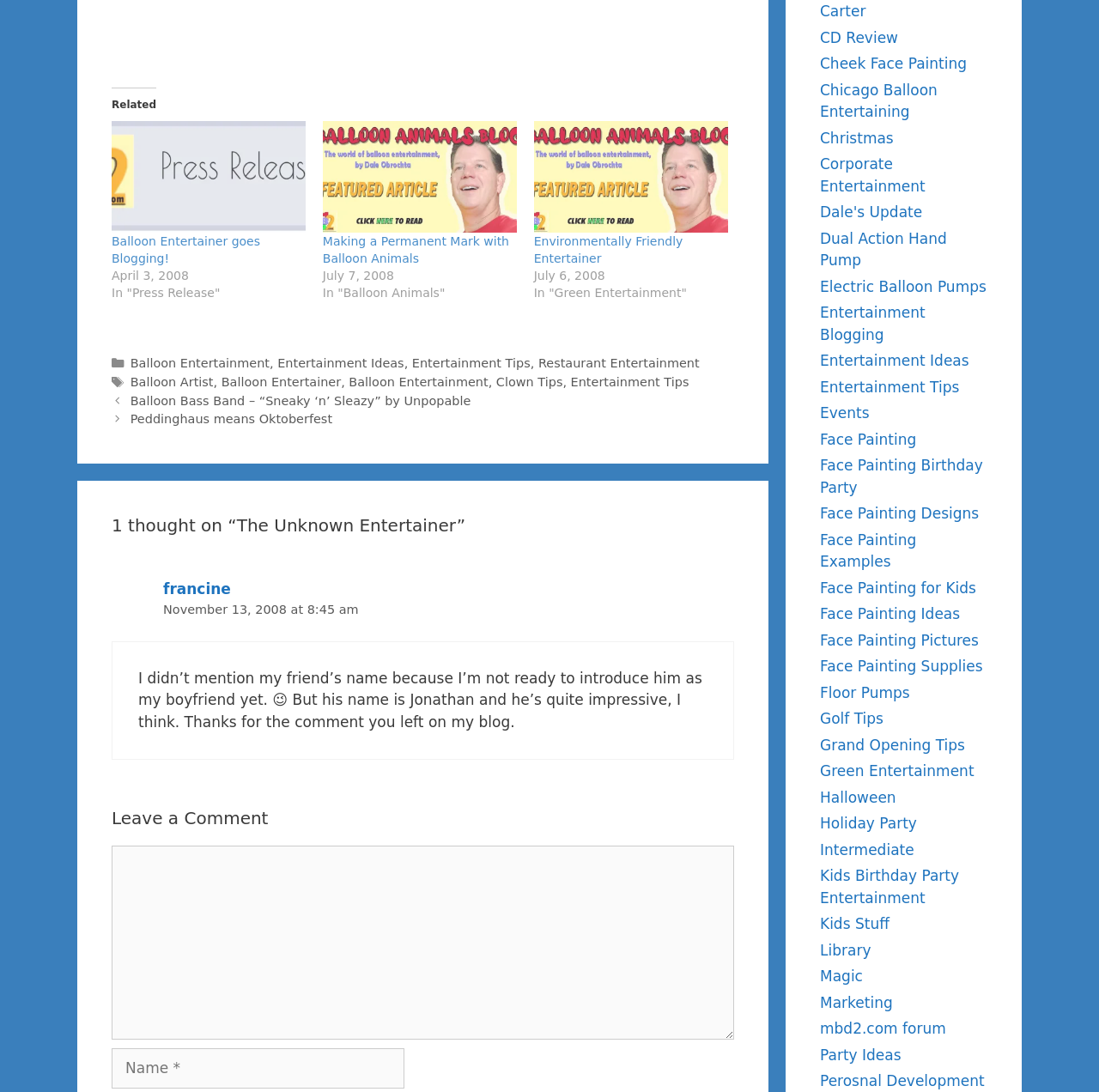Answer briefly with one word or phrase:
What is the purpose of the textbox with the label 'Name'?

To input the commenter's name